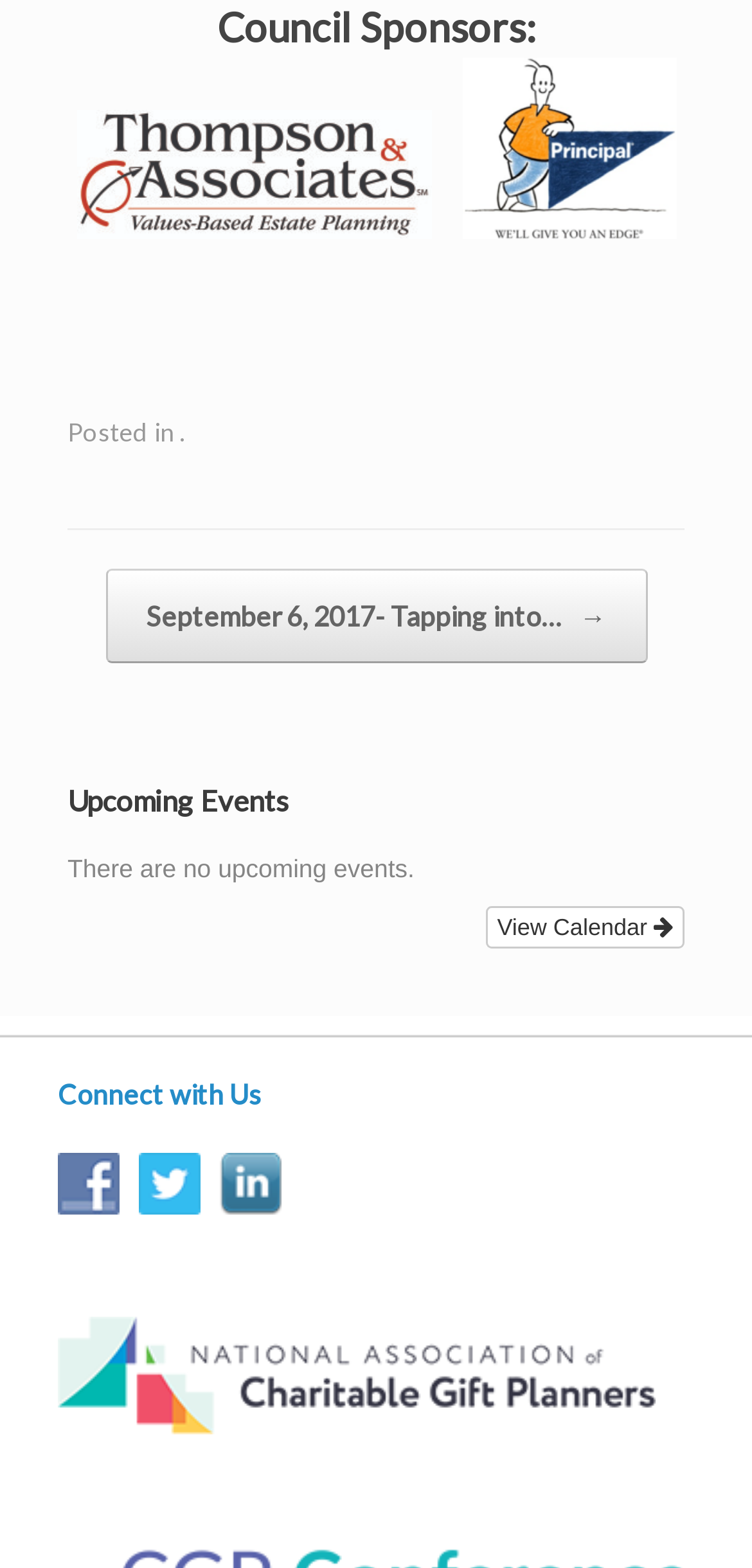Give a one-word or one-phrase response to the question:
What is the name of the organization?

CGP National